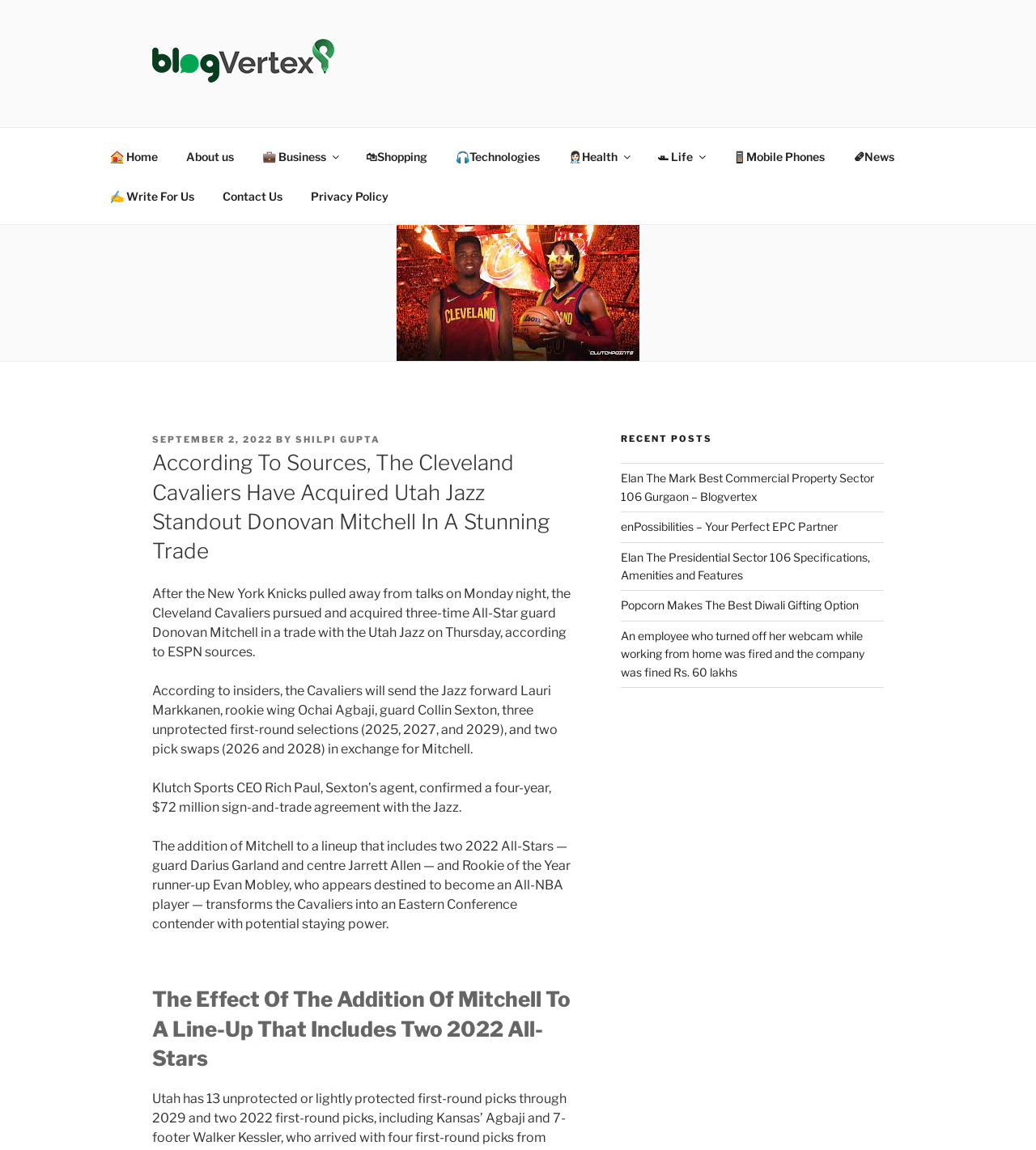Respond with a single word or phrase for the following question: 
How many unprotected first-round selections did the Cavaliers send to the Jazz?

Three